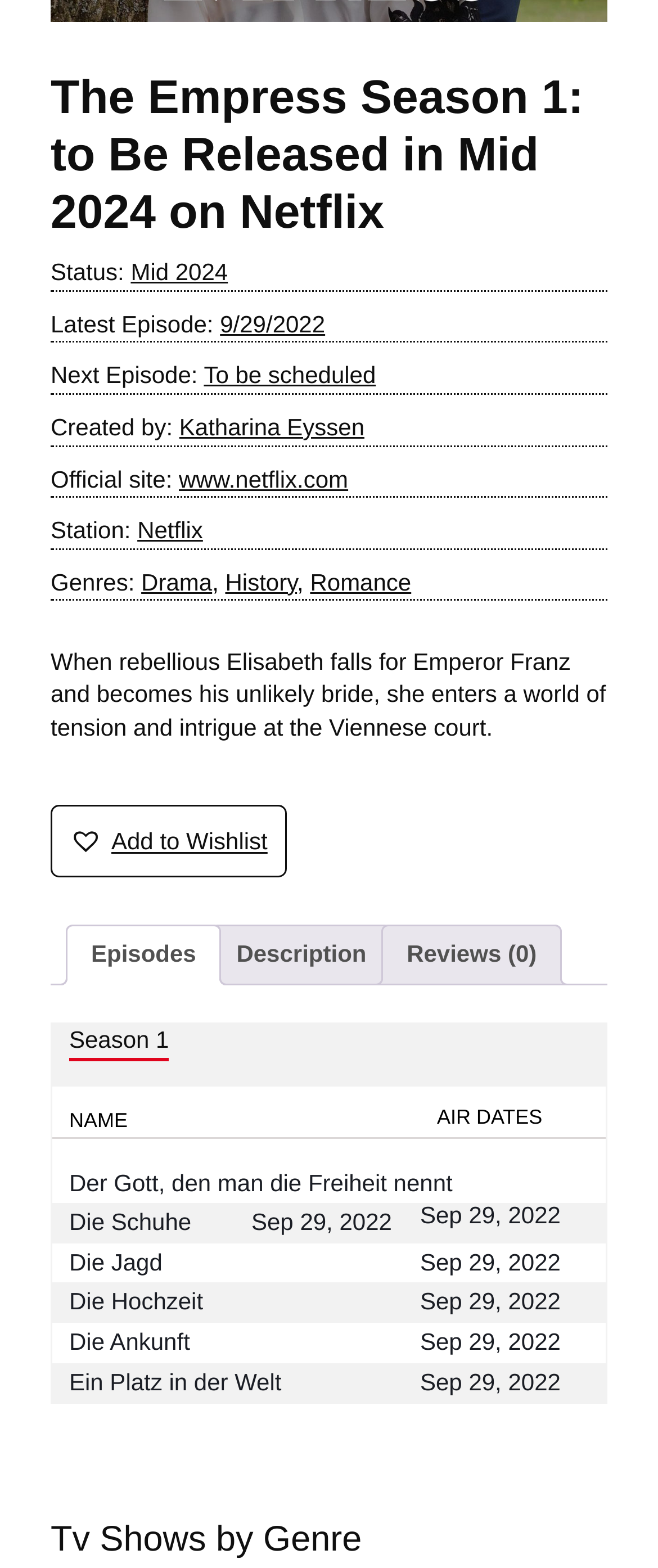Using the format (top-left x, top-left y, bottom-right x, bottom-right y), provide the bounding box coordinates for the described UI element. All values should be floating point numbers between 0 and 1: To be scheduled

[0.31, 0.231, 0.571, 0.248]